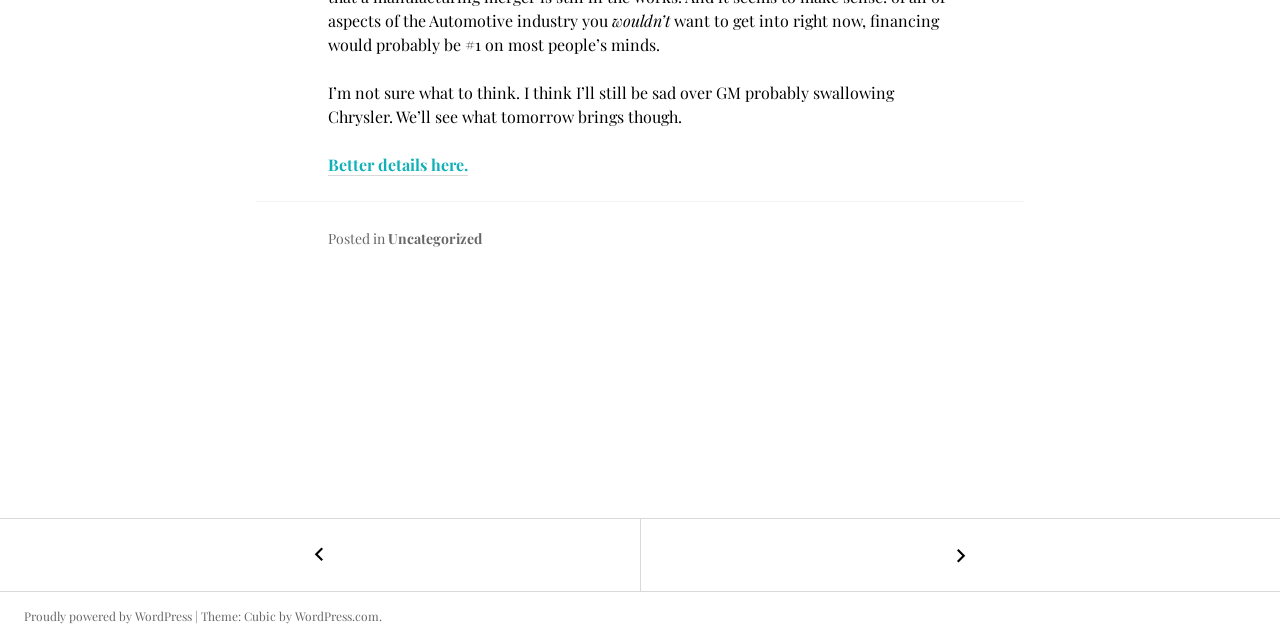Provide the bounding box coordinates of the UI element this sentence describes: "Facebook".

None